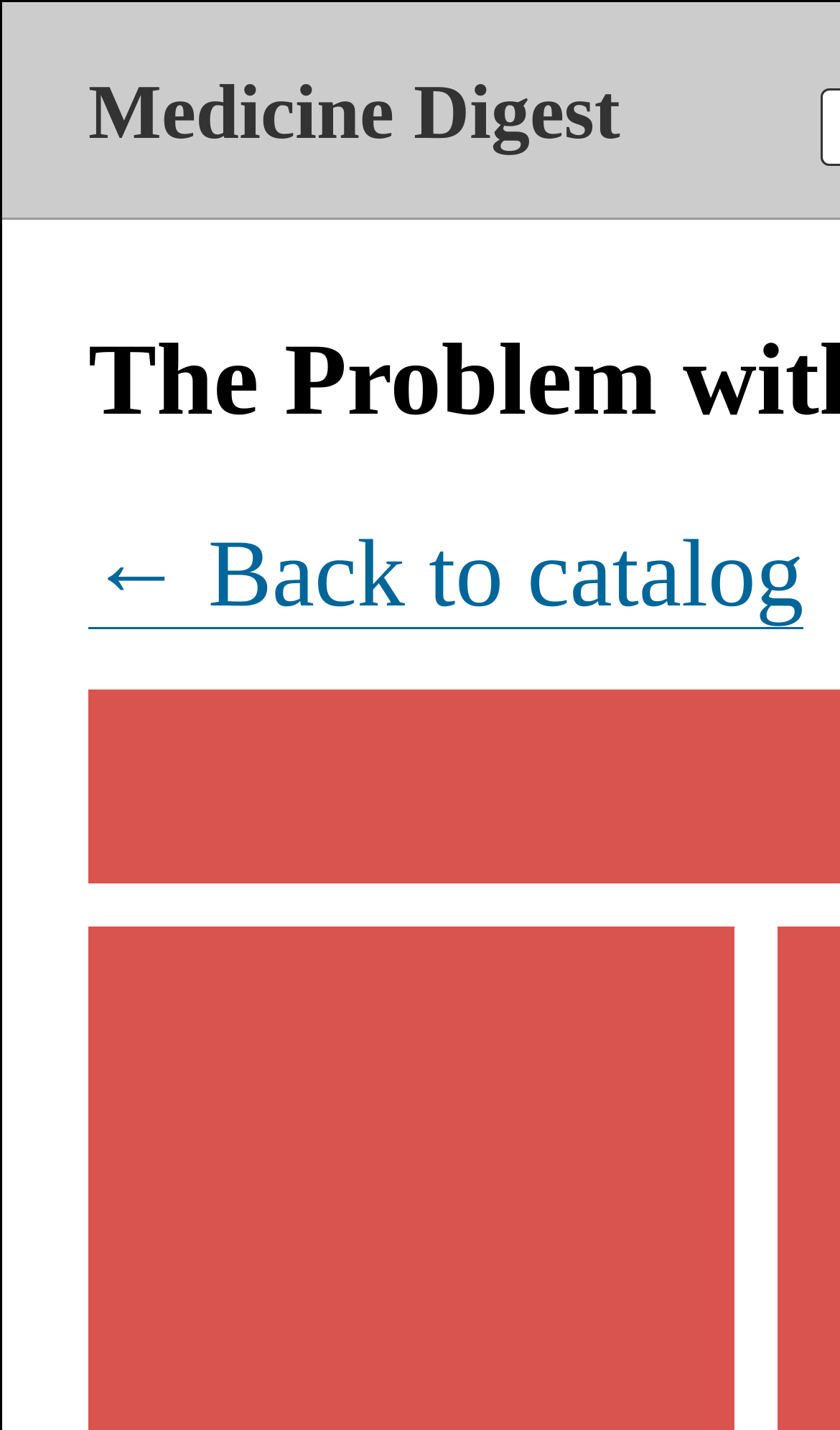Predict the bounding box of the UI element based on this description: "← Back to catalog".

[0.105, 0.363, 0.957, 0.44]